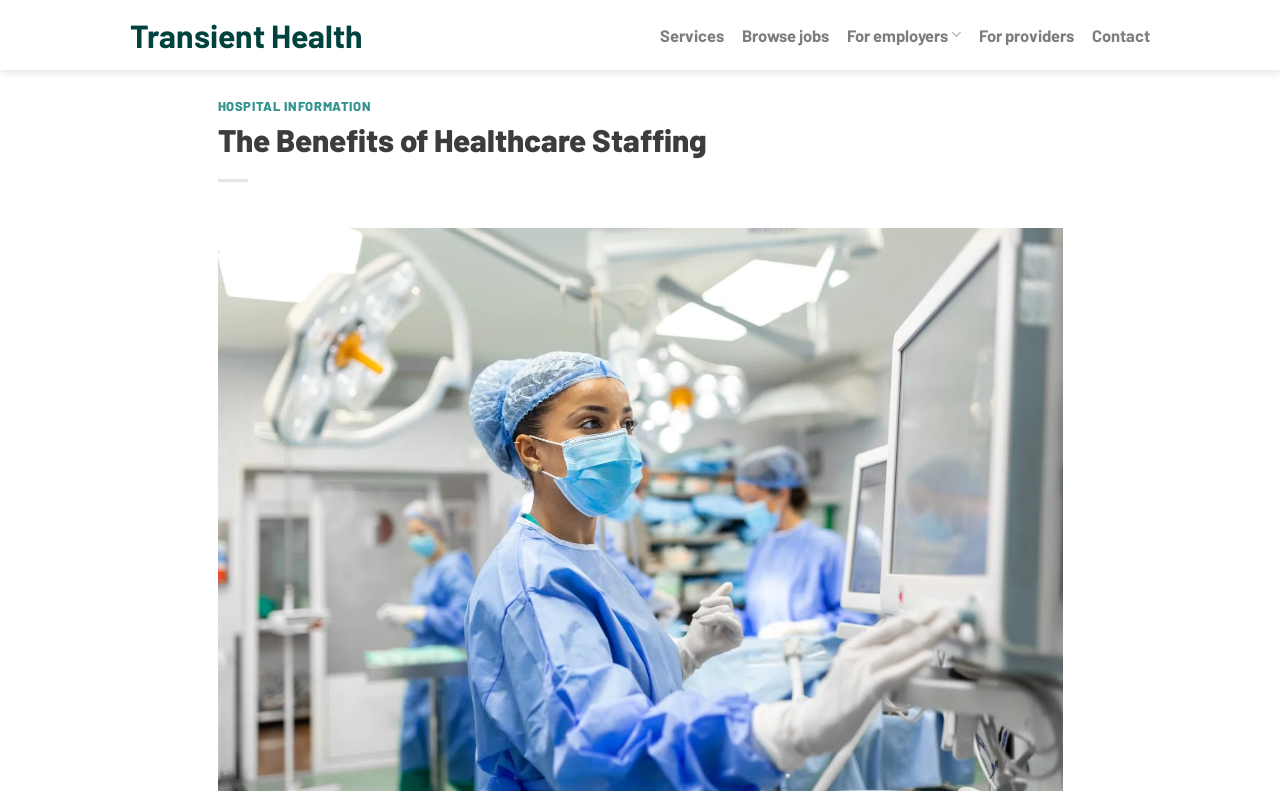What type of information is provided under 'HOSPITAL INFORMATION'?
Look at the image and construct a detailed response to the question.

I saw a heading 'HOSPITAL INFORMATION' on the webpage, but I couldn't find any specific information or content related to it. Therefore, I couldn't determine what type of information is provided under this heading.